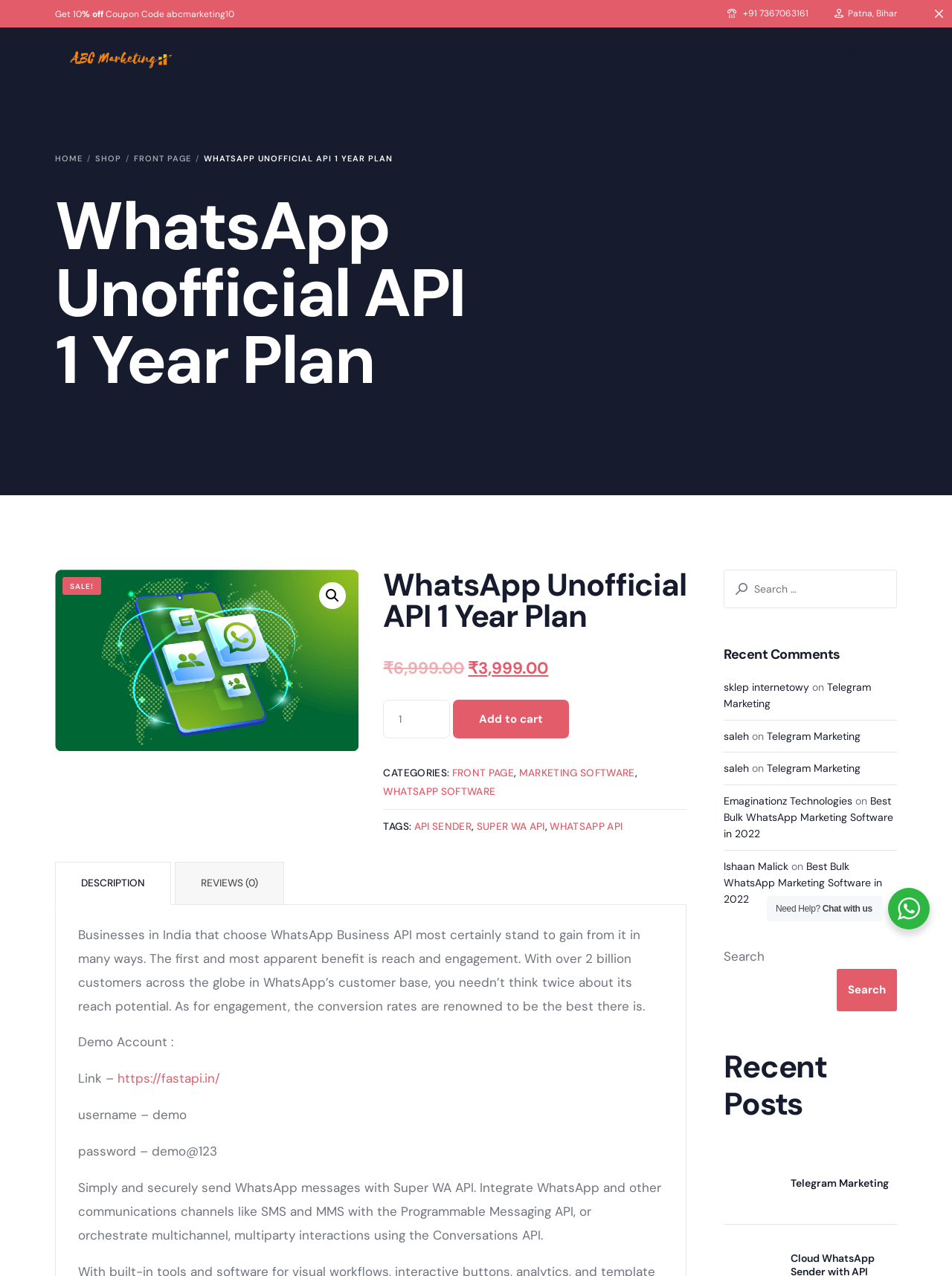What is the username for the demo account?
Utilize the information in the image to give a detailed answer to the question.

The username for the demo account can be found in the description section, where it says 'username – demo'.